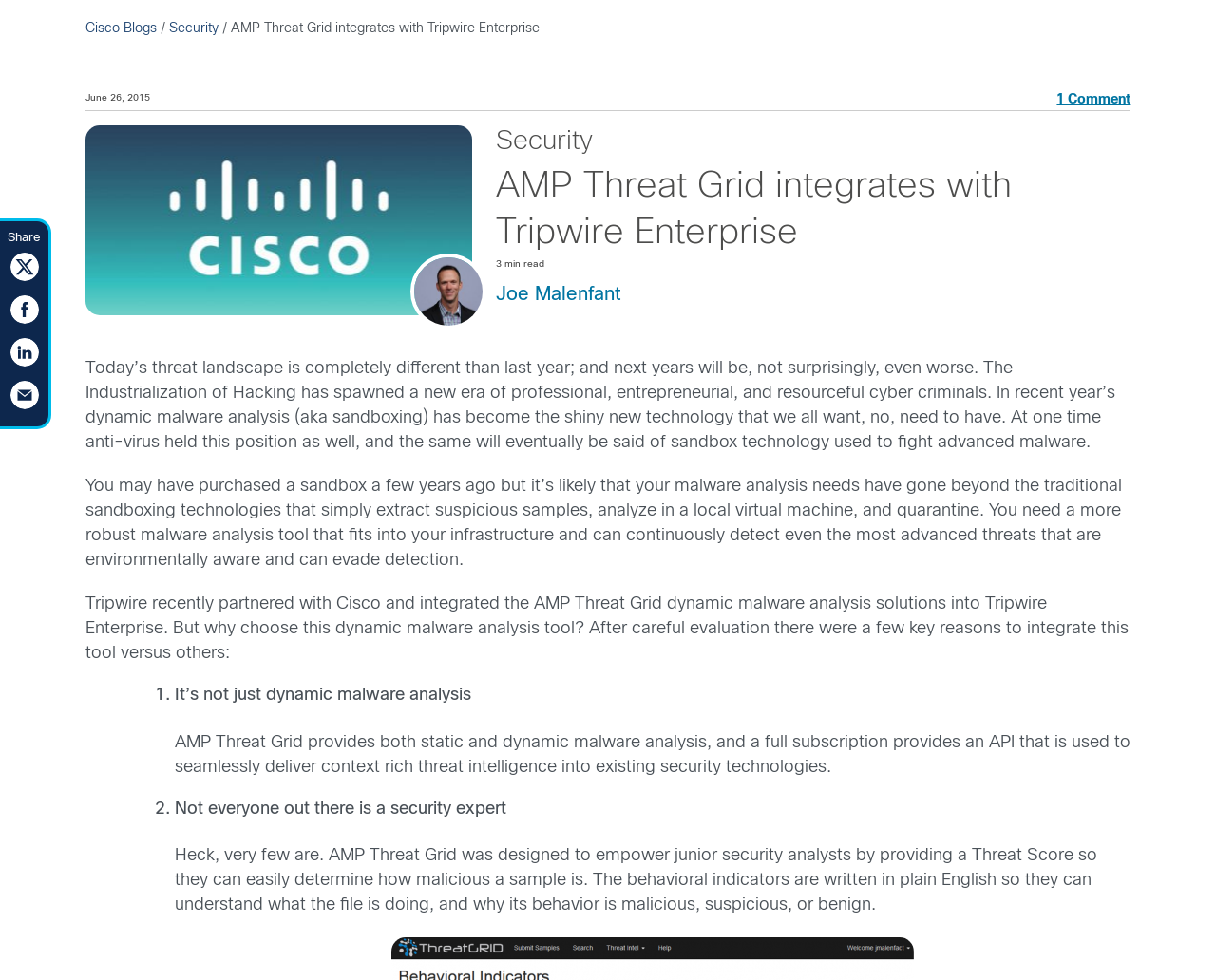Locate the bounding box coordinates of the element's region that should be clicked to carry out the following instruction: "Click on Cisco Blogs". The coordinates need to be four float numbers between 0 and 1, i.e., [left, top, right, bottom].

[0.07, 0.023, 0.129, 0.036]